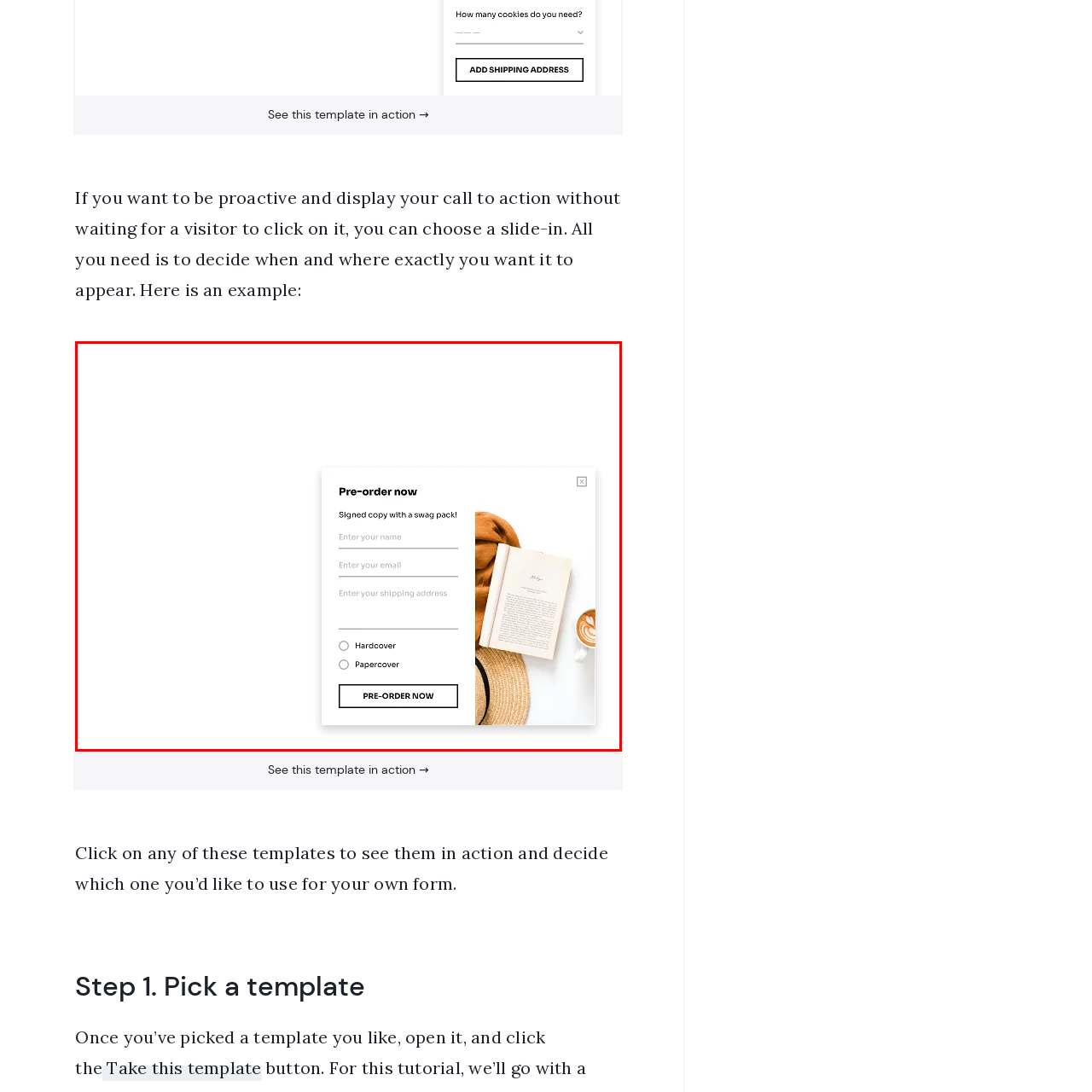What is the text on the action button at the bottom?
Inspect the image enclosed by the red bounding box and elaborate on your answer with as much detail as possible based on the visual cues.

The action button at the bottom of the pre-order form is prominently displayed with the text 'PRE-ORDER NOW', which encourages users to take immediate action and submit their pre-order information.